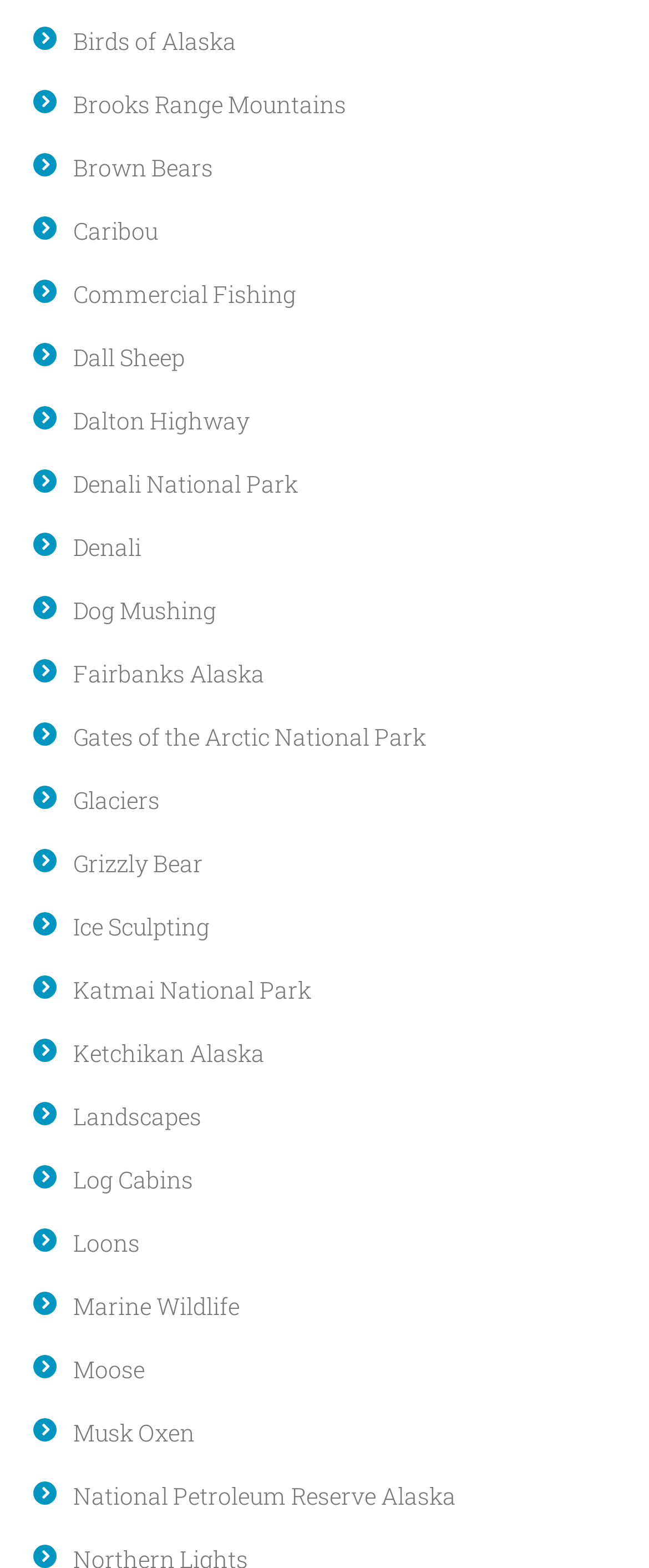Locate the bounding box coordinates of the clickable part needed for the task: "Discover Marine Wildlife".

[0.113, 0.822, 0.369, 0.842]